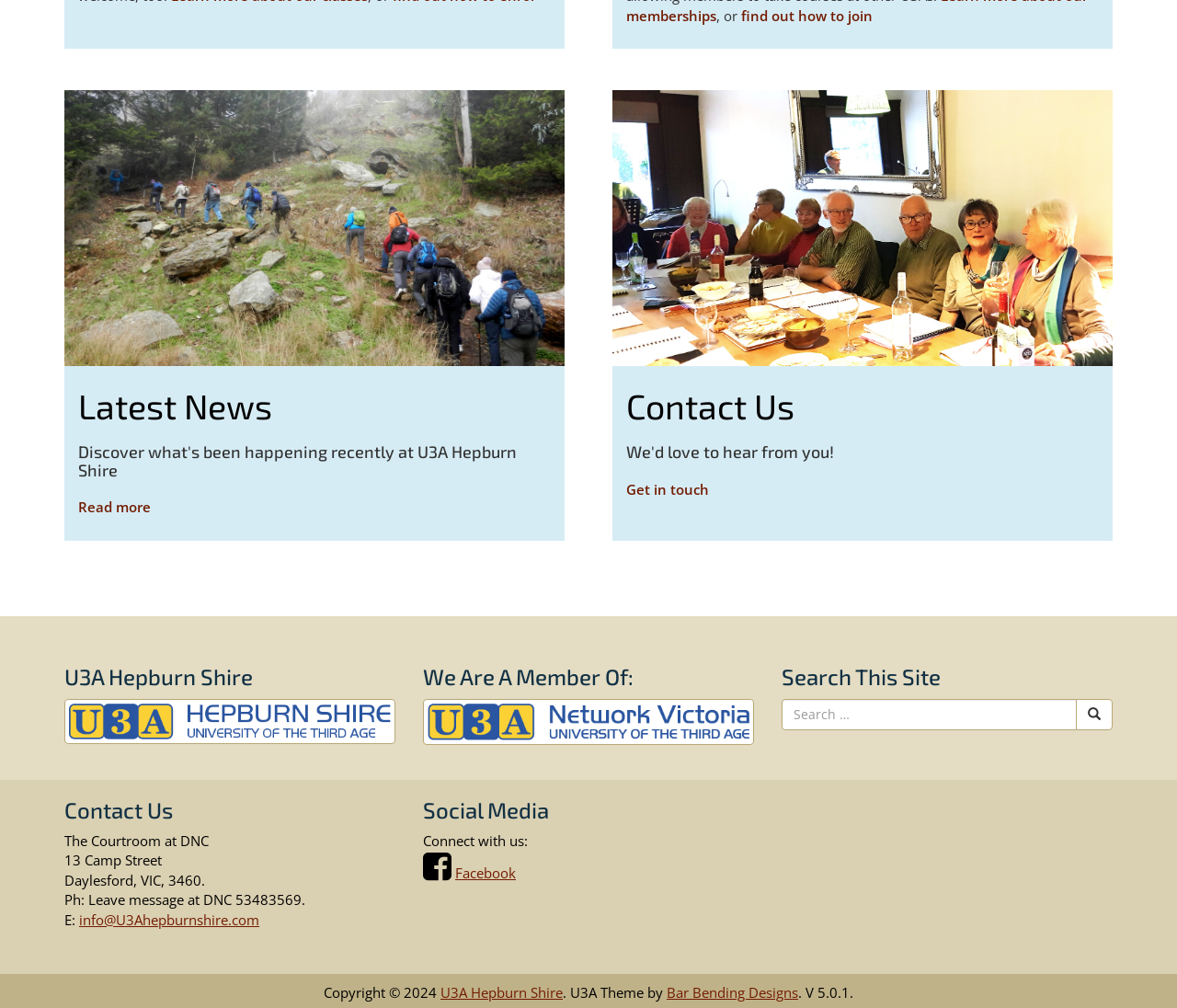Find the coordinates for the bounding box of the element with this description: "Bar Bending Designs".

[0.566, 0.975, 0.678, 0.994]